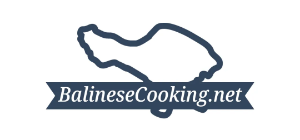What is the font style of 'Balinese Cooking'?
Using the visual information, respond with a single word or phrase.

Stylish script